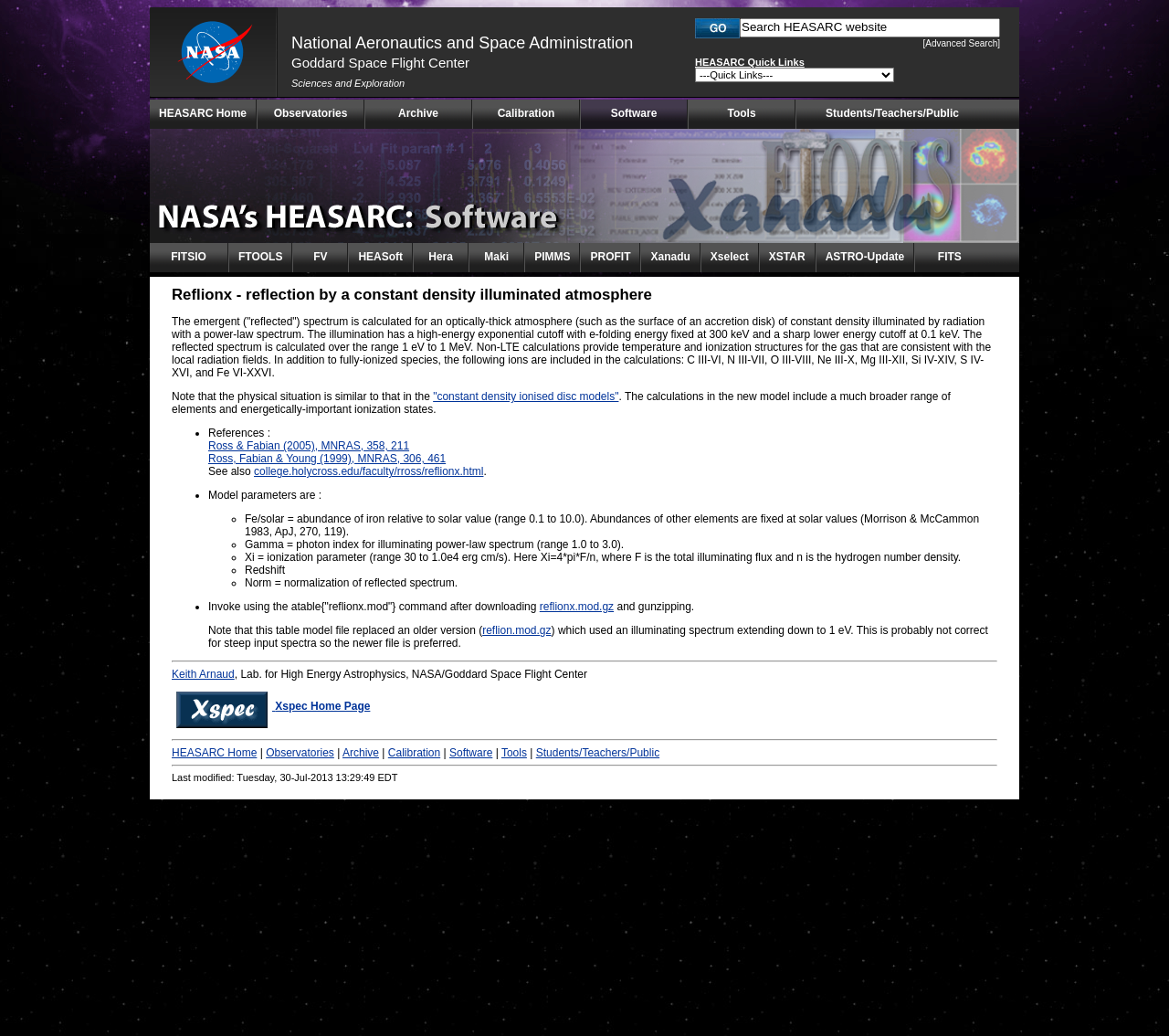Please determine the bounding box coordinates for the element that should be clicked to follow these instructions: "Go to Product".

None